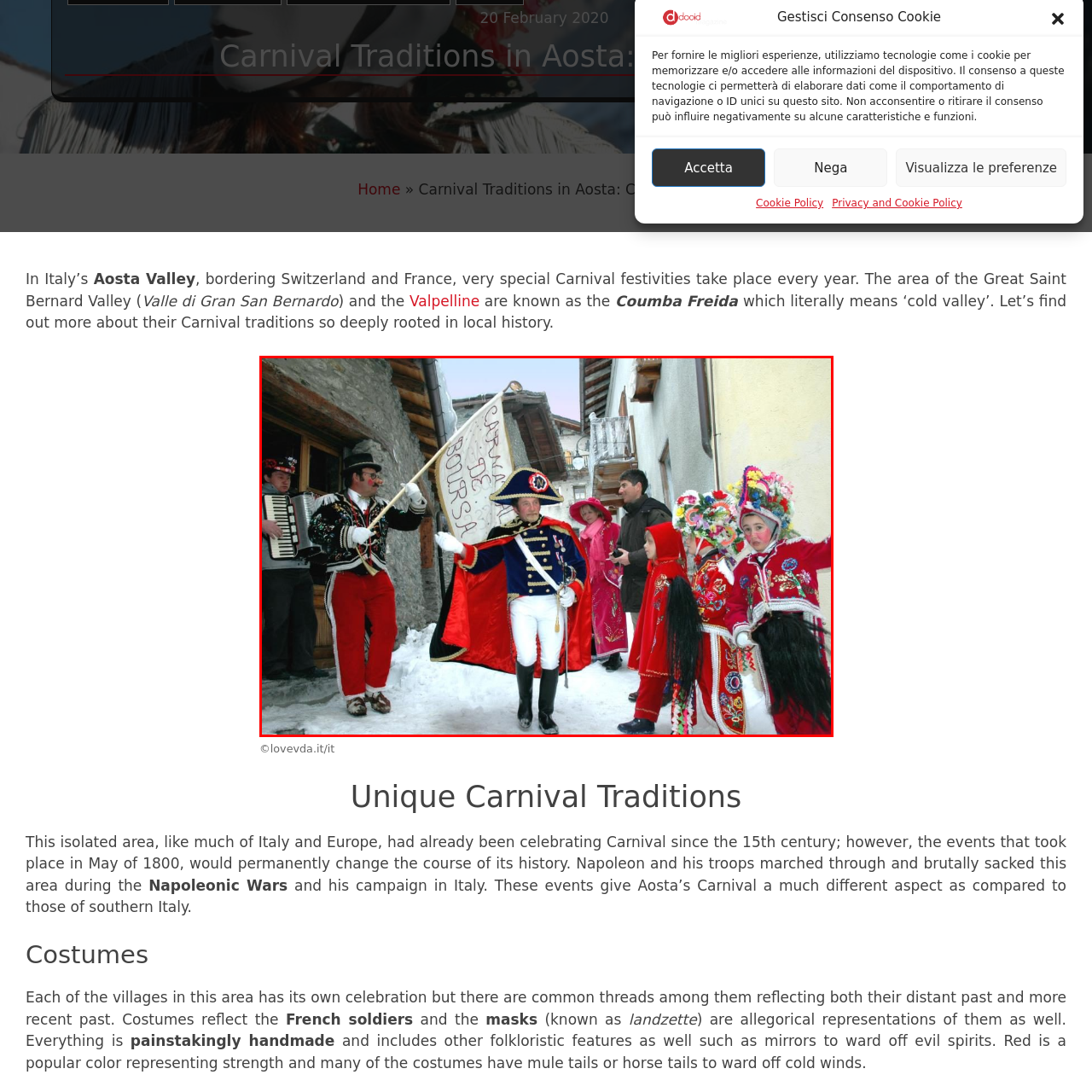Generate a detailed caption for the image contained in the red outlined area.

The image depicts a lively scene during the Carnival traditions in Aosta Valley, Italy, specifically celebrating the event known as "Coumba Freida." In the foreground, a man dressed in an elaborate historical costume, resembling a military figure, proudly carries a banner that reads "Carnevale de Boursa." He is flanked by participants in colorful, traditional attire, showcasing intricate designs and vibrant colors that reflect the region's rich cultural heritage. Among them, children in festive costumes add to the celebratory atmosphere, while a musician plays an accordion nearby, contributing to the joyous ambiance of the carnival. The snow-covered streets and rustic stone buildings provide a picturesque backdrop, illustrating the unique blend of history, community, and festivity that characterizes this cherished local celebration.